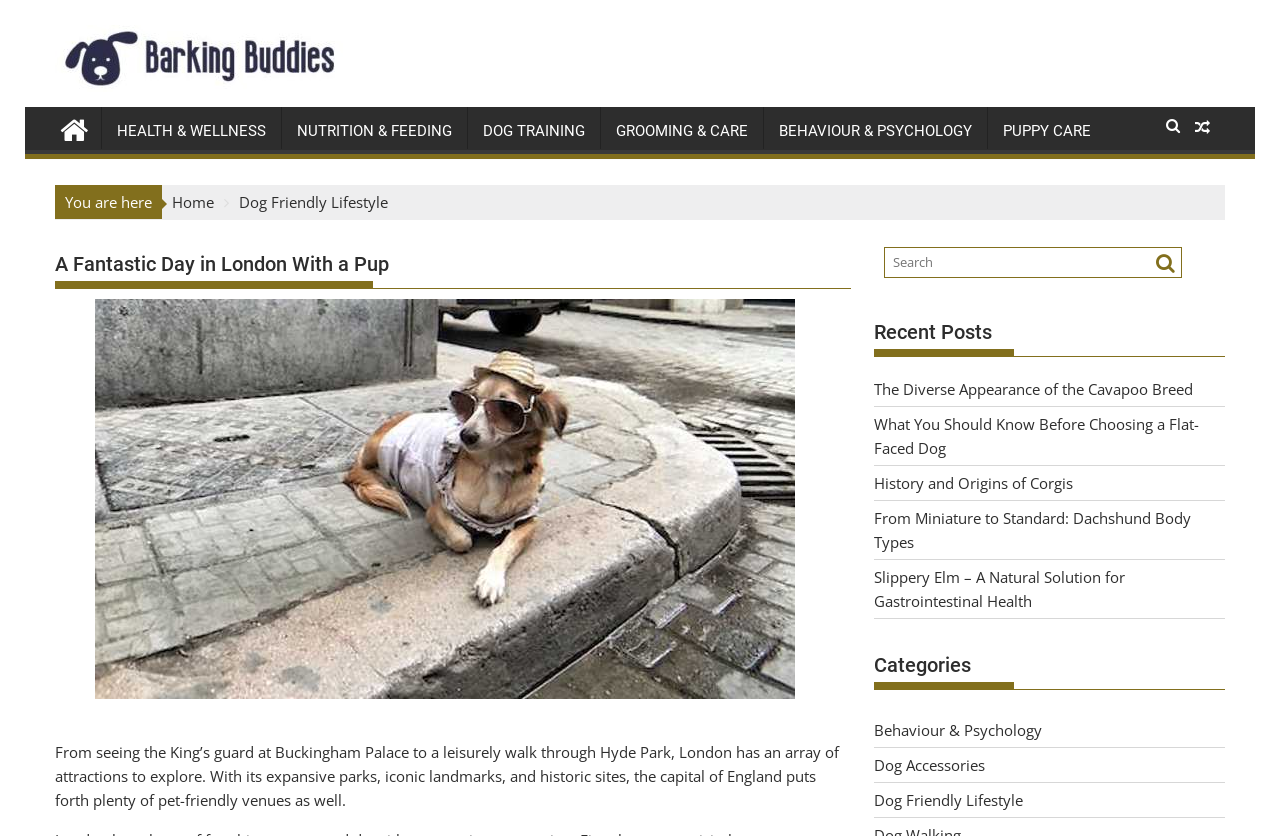Please find the bounding box coordinates in the format (top-left x, top-left y, bottom-right x, bottom-right y) for the given element description. Ensure the coordinates are floating point numbers between 0 and 1. Description: English

None